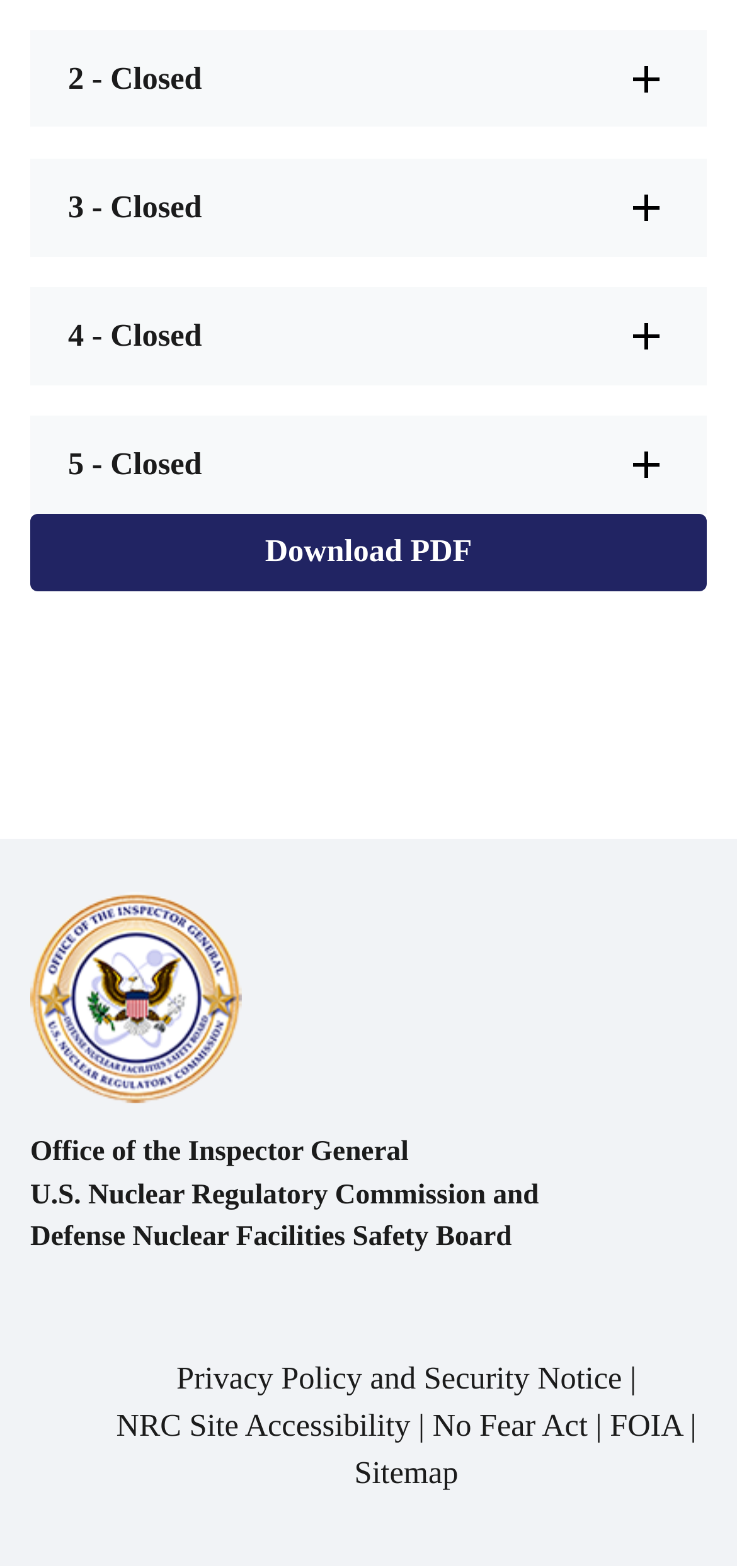What is the logo above the text 'U.S. Nuclear Regulatory Commission and'?
Look at the screenshot and give a one-word or phrase answer.

Office of the Inspector General U.S. Nuclear Regulatory Commission Defense Nuclear Facilities Safety Board logo